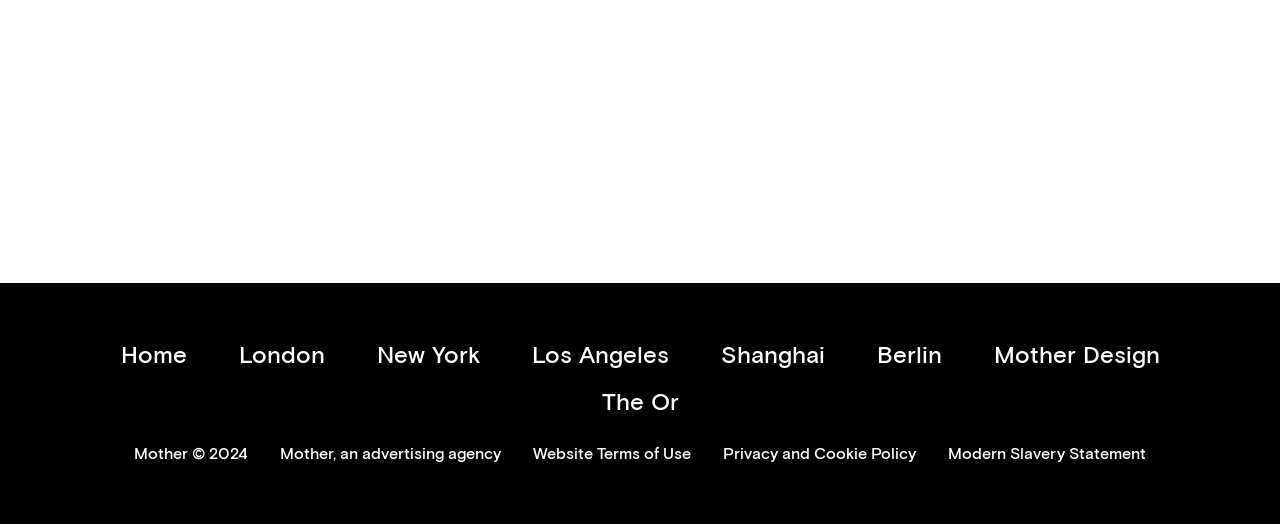Please predict the bounding box coordinates of the element's region where a click is necessary to complete the following instruction: "Check the SURF REPORT". The coordinates should be represented by four float numbers between 0 and 1, i.e., [left, top, right, bottom].

None